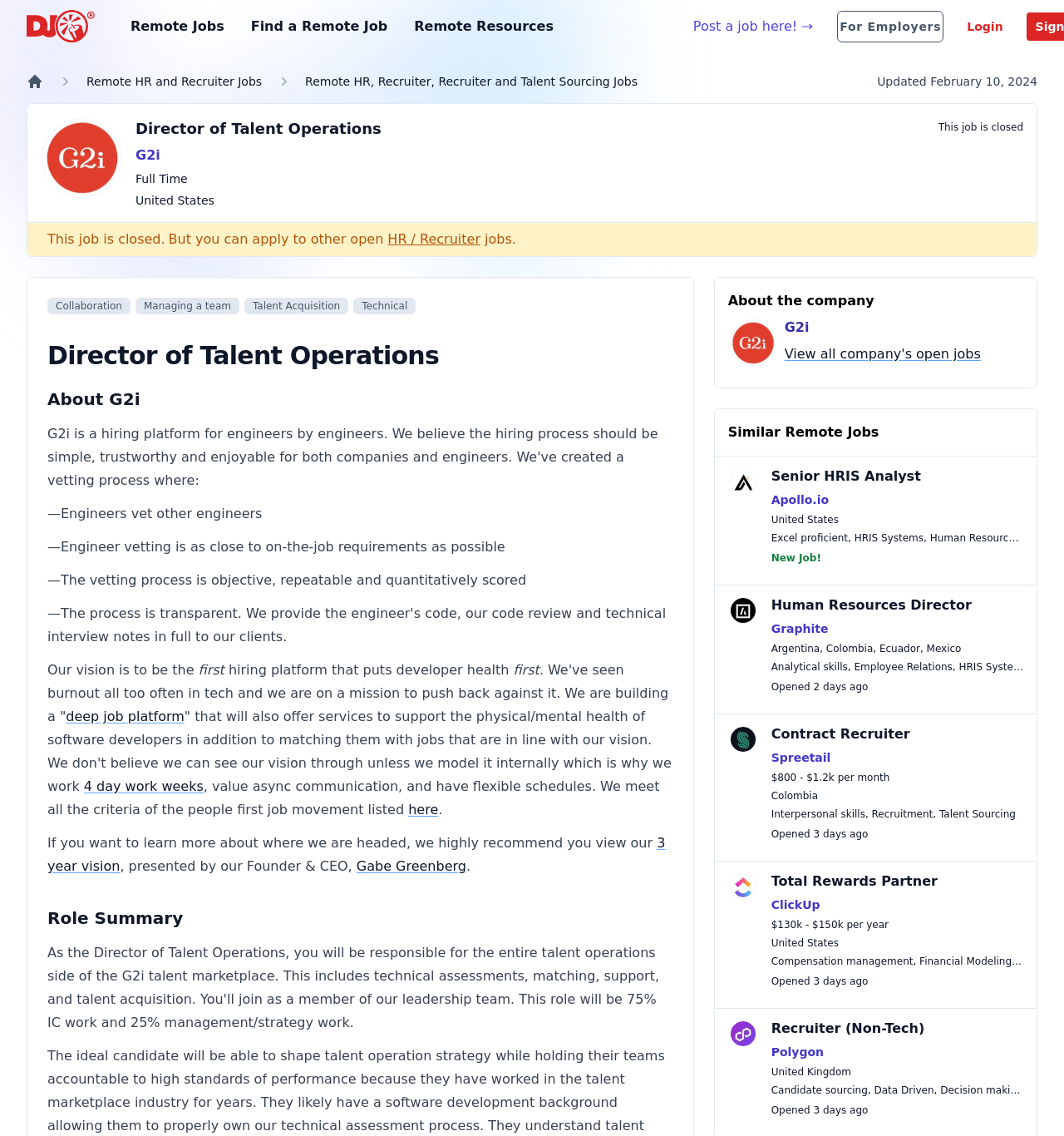Please determine the bounding box coordinates of the section I need to click to accomplish this instruction: "Search for something".

None